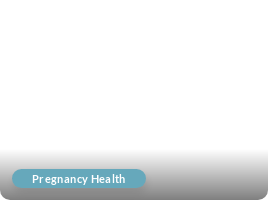Craft a detailed explanation of the image.

The image features a button labeled "Pregnancy Health," designed to provide users easy access to resources and information related to pregnancy. Positioned centrally within the design, the button has a smooth, rounded appearance and is colored in a soft blue, creating a calming visual effect. It is likely part of a user interface that aims to enhance navigation and provide essential guidance for expectant mothers, emphasizing the importance of maintaining health during pregnancy. This button may lead to articles, tips, and other related content that offers support and knowledge about pregnancy health.